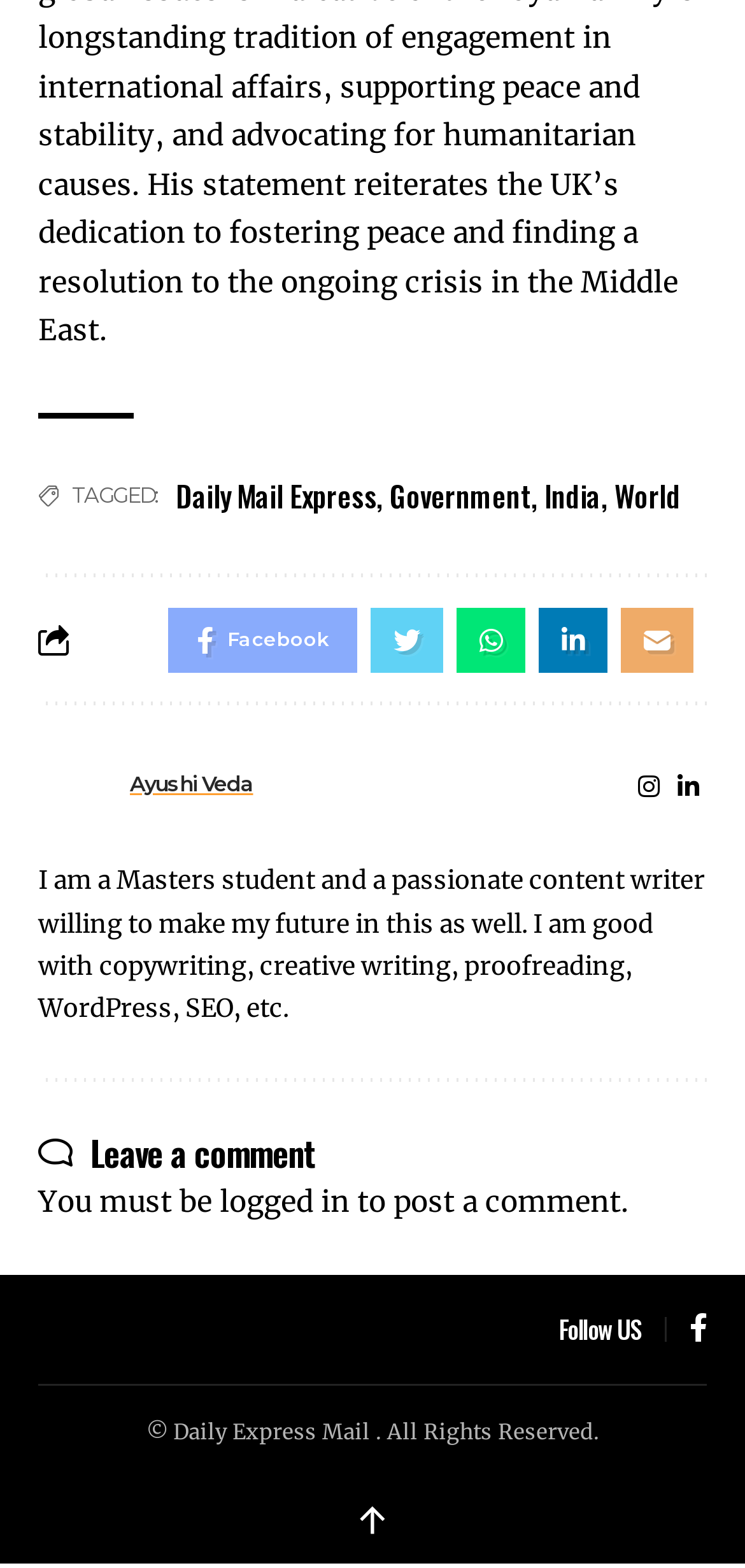Identify the bounding box coordinates of the specific part of the webpage to click to complete this instruction: "Follow US on Facebook".

[0.226, 0.388, 0.479, 0.43]